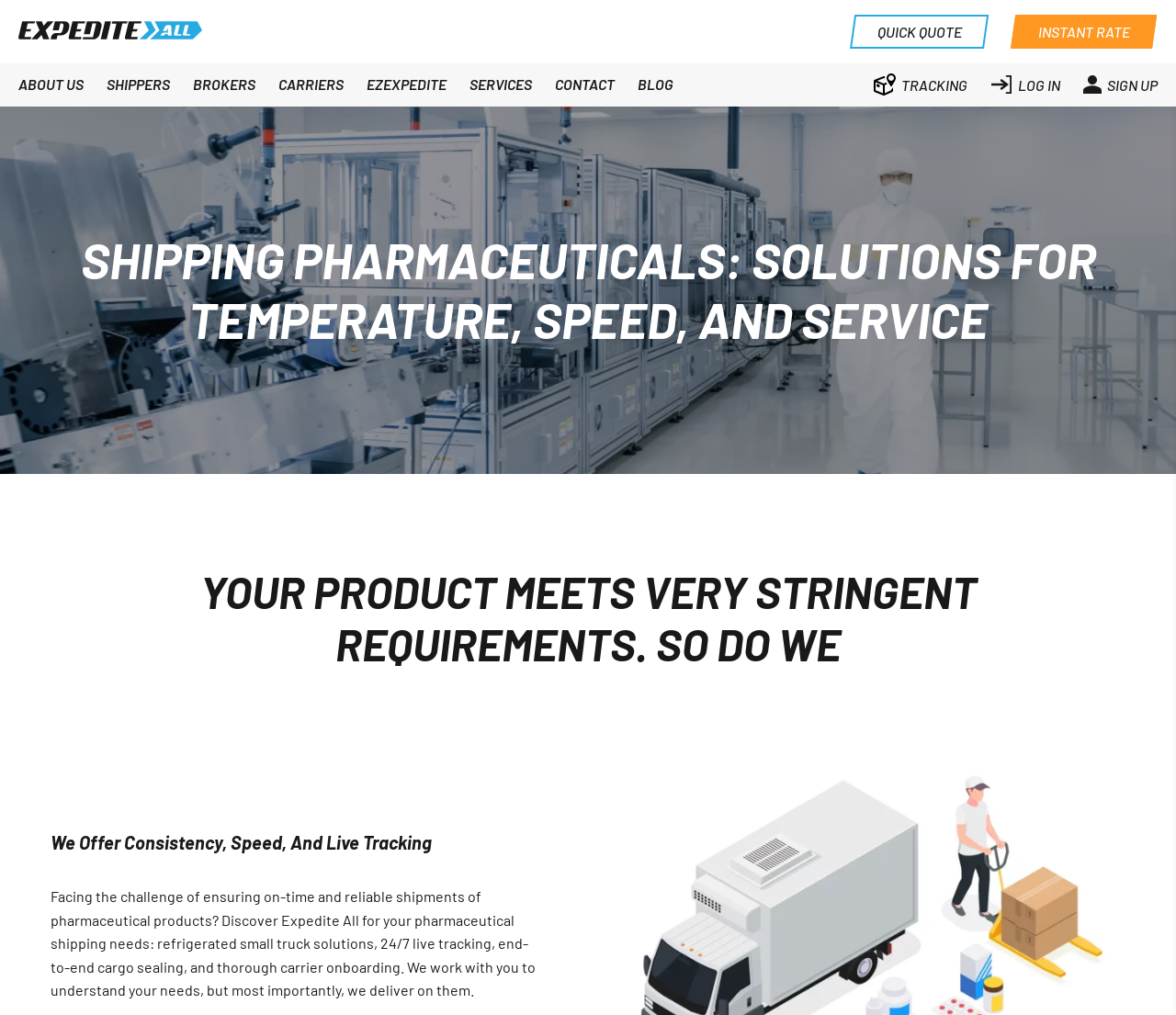What is the name of the company? Examine the screenshot and reply using just one word or a brief phrase.

ExpediteAll